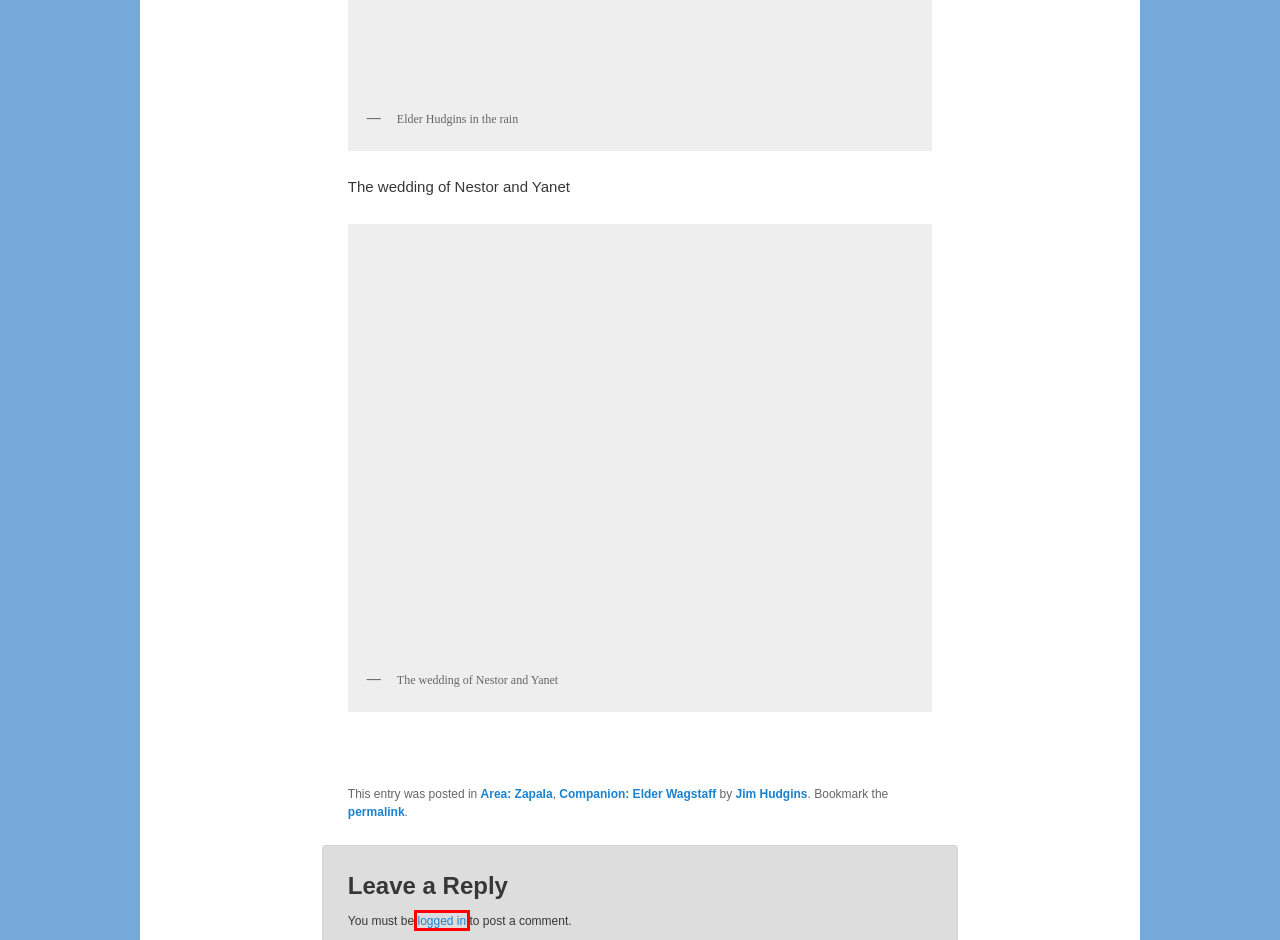You are provided with a screenshot of a webpage that has a red bounding box highlighting a UI element. Choose the most accurate webpage description that matches the new webpage after clicking the highlighted element. Here are your choices:
A. Companion: Elder Wagstaff | This Missionary Life
B. Contact Elder Kyle Hudgins | This Missionary Life
C. Blog Tool, Publishing Platform, and CMS – WordPress.org
D. Area: Zapala | This Missionary Life
E. This Missionary Life | Elder Kyle Hudgins' life as a missionary in the LDS Argentina Neuquén Mission
F. Log In ‹ This Missionary Life — WordPress
G. Hello! | This Missionary Life
H. Jim Hudgins | This Missionary Life

F